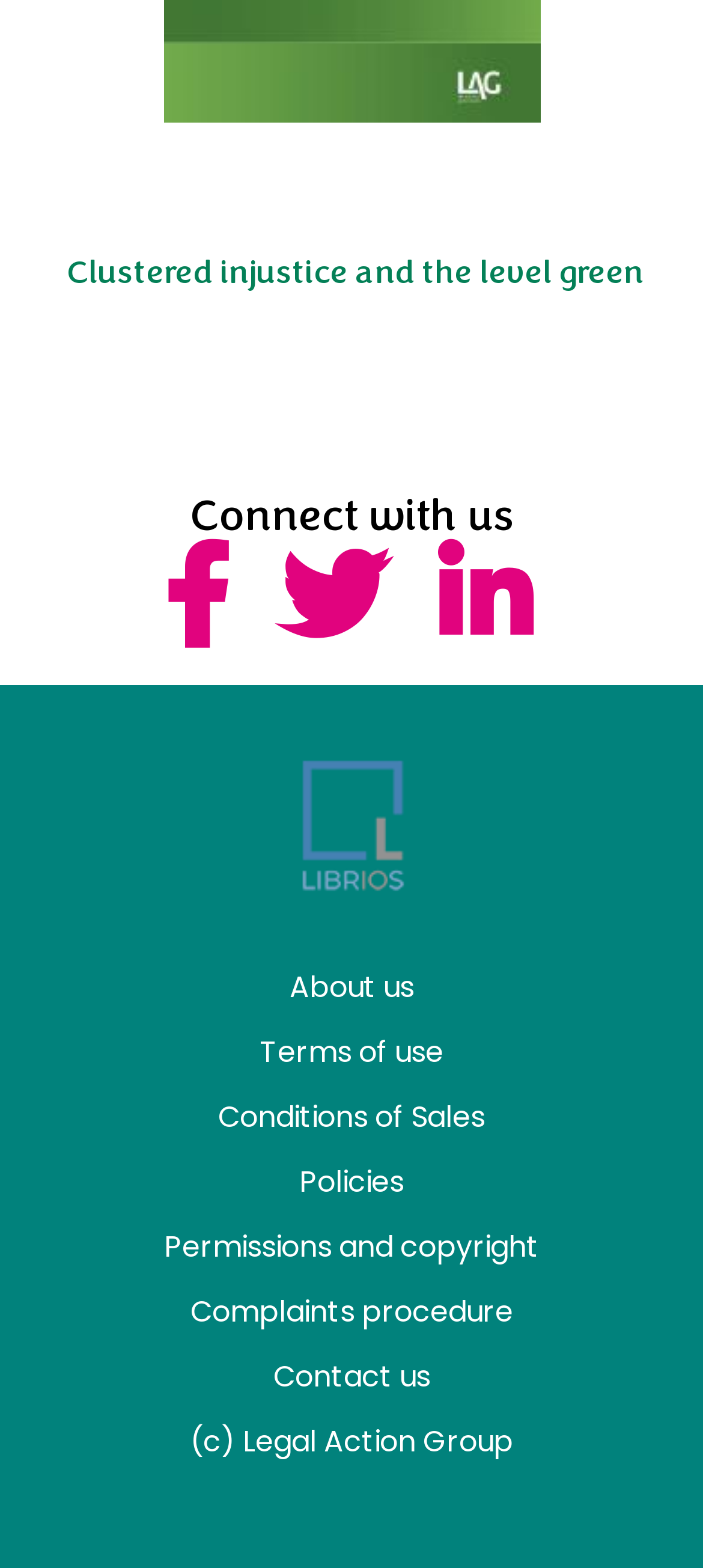How many social media links are there? Analyze the screenshot and reply with just one word or a short phrase.

3